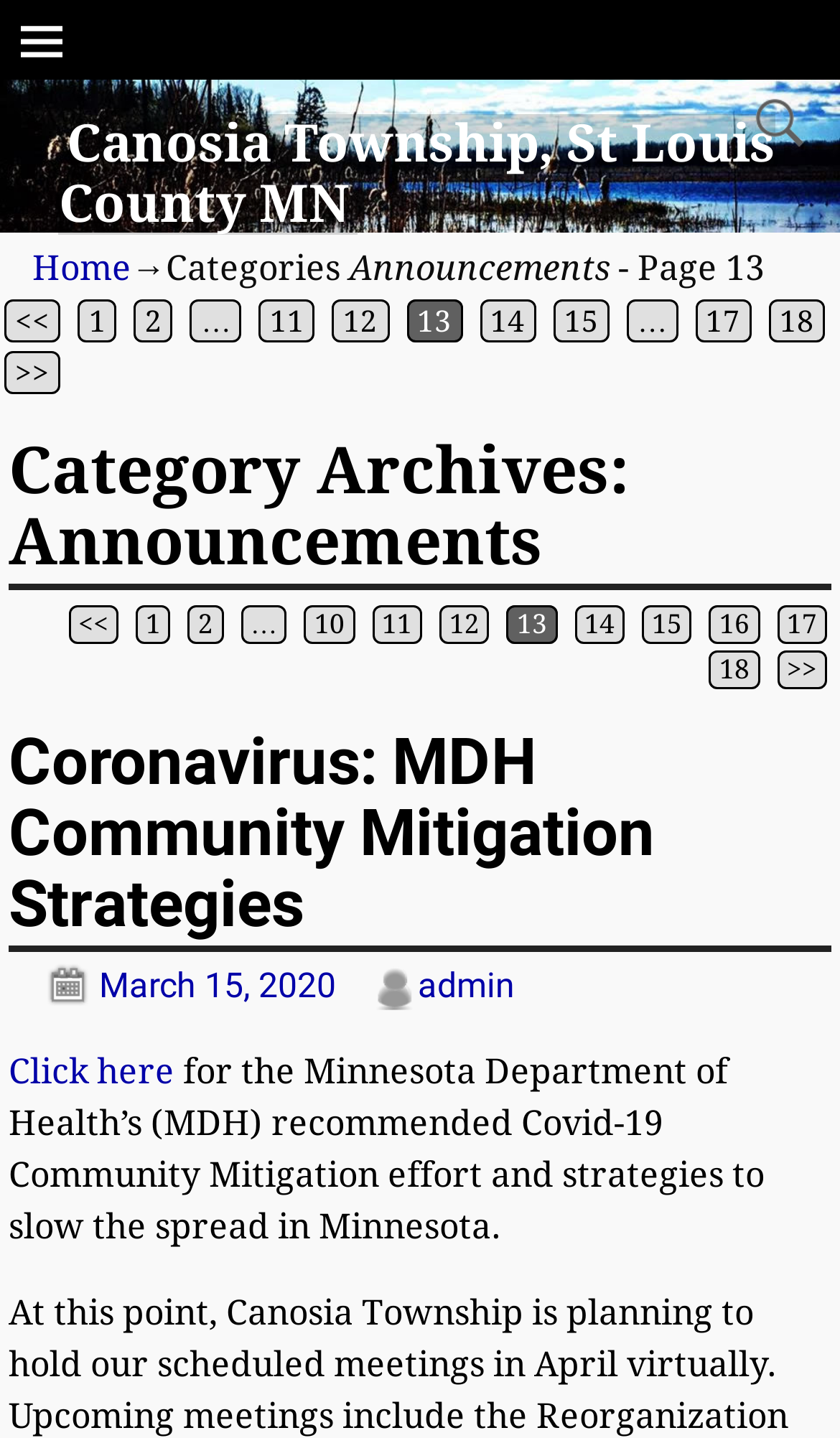What is the date of the latest announcement?
Look at the image and respond with a one-word or short phrase answer.

March 15, 2020